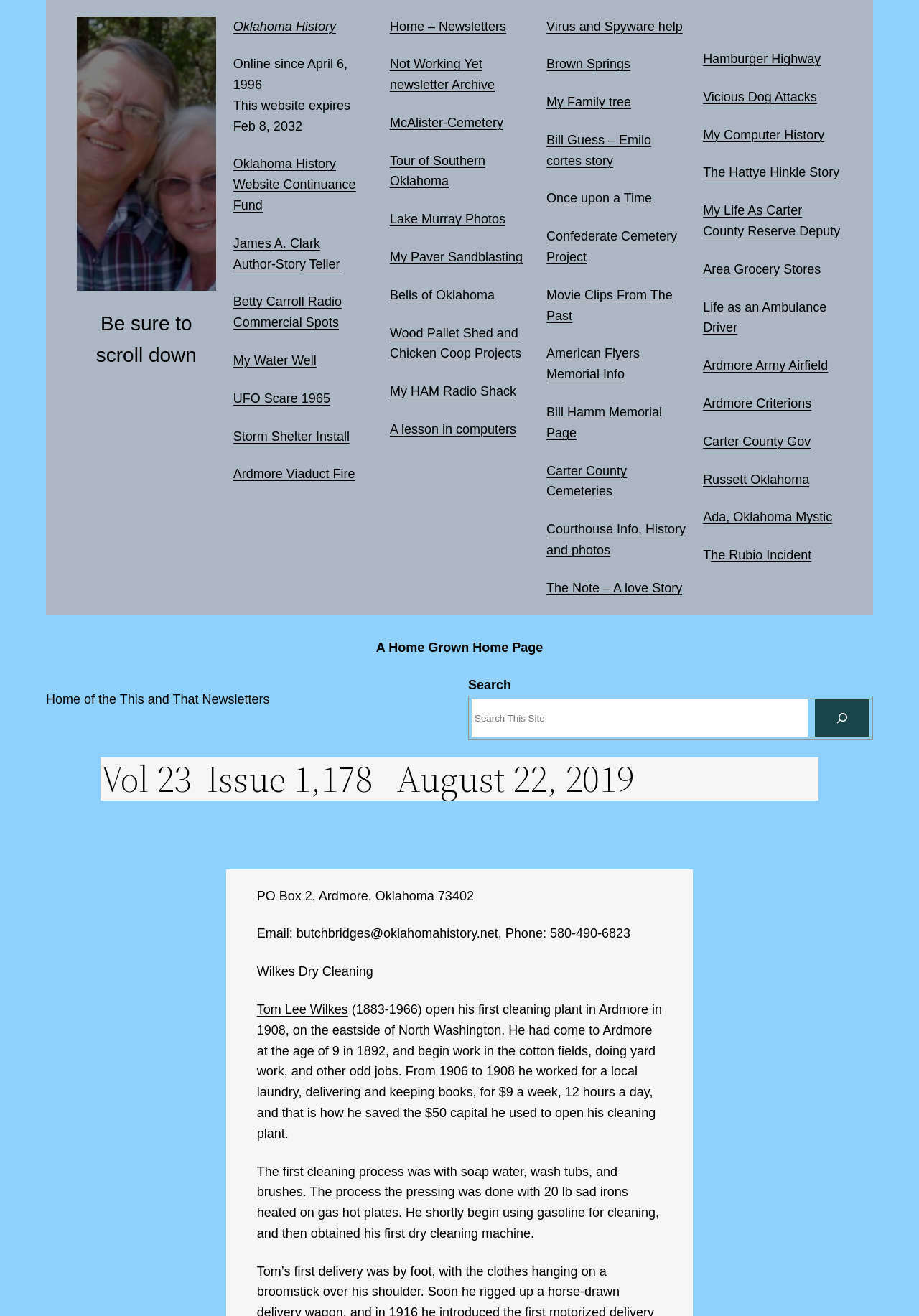Find the bounding box coordinates for the area that should be clicked to accomplish the instruction: "Visit Oklahoma History website".

[0.254, 0.014, 0.366, 0.025]